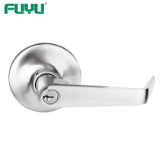Provide your answer in one word or a succinct phrase for the question: 
What is the primary purpose of the round escutcheon plate?

aesthetic appeal and secure fit